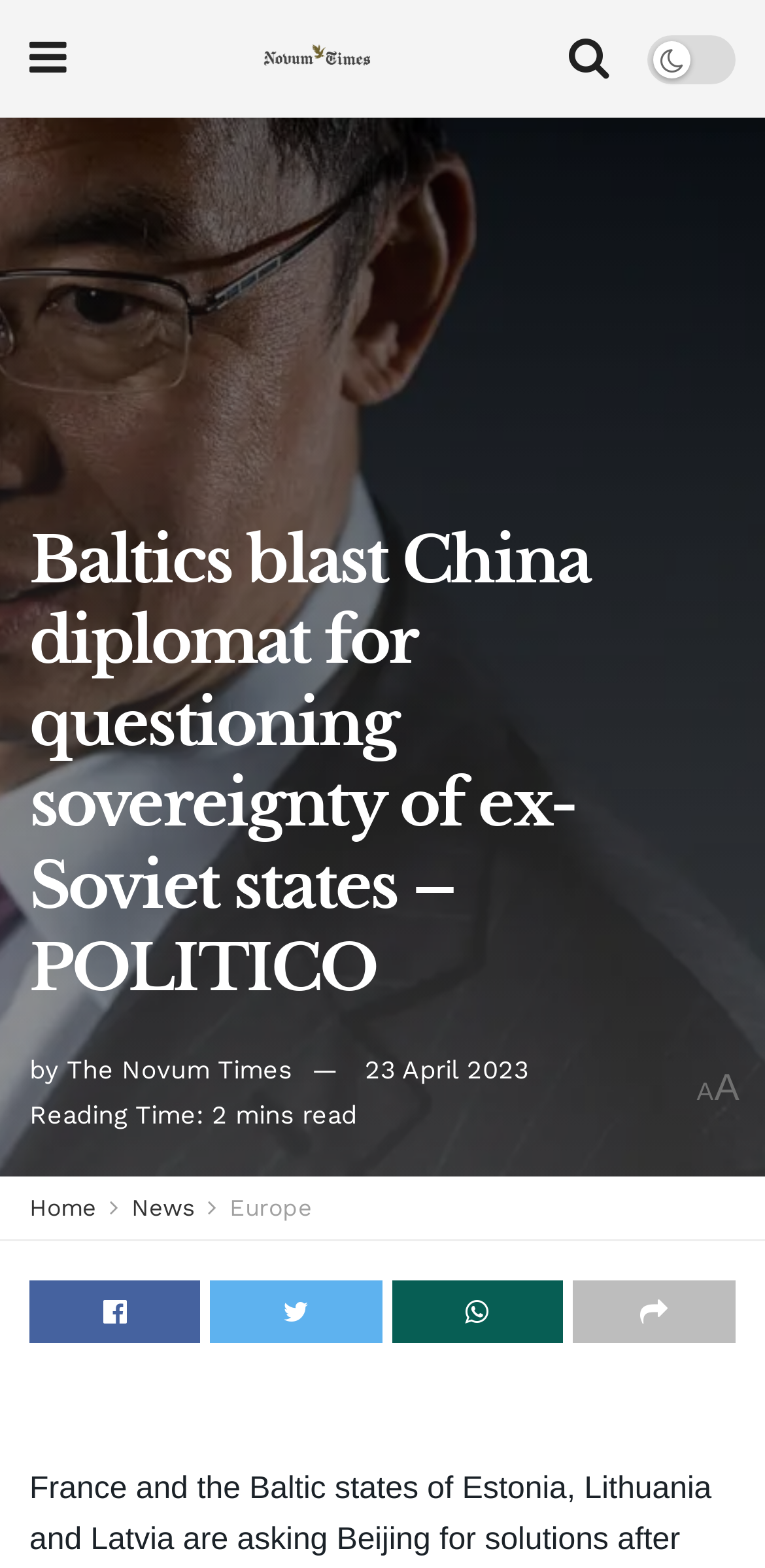Given the description of the UI element: "Europe", predict the bounding box coordinates in the form of [left, top, right, bottom], with each value being a float between 0 and 1.

[0.3, 0.762, 0.408, 0.779]